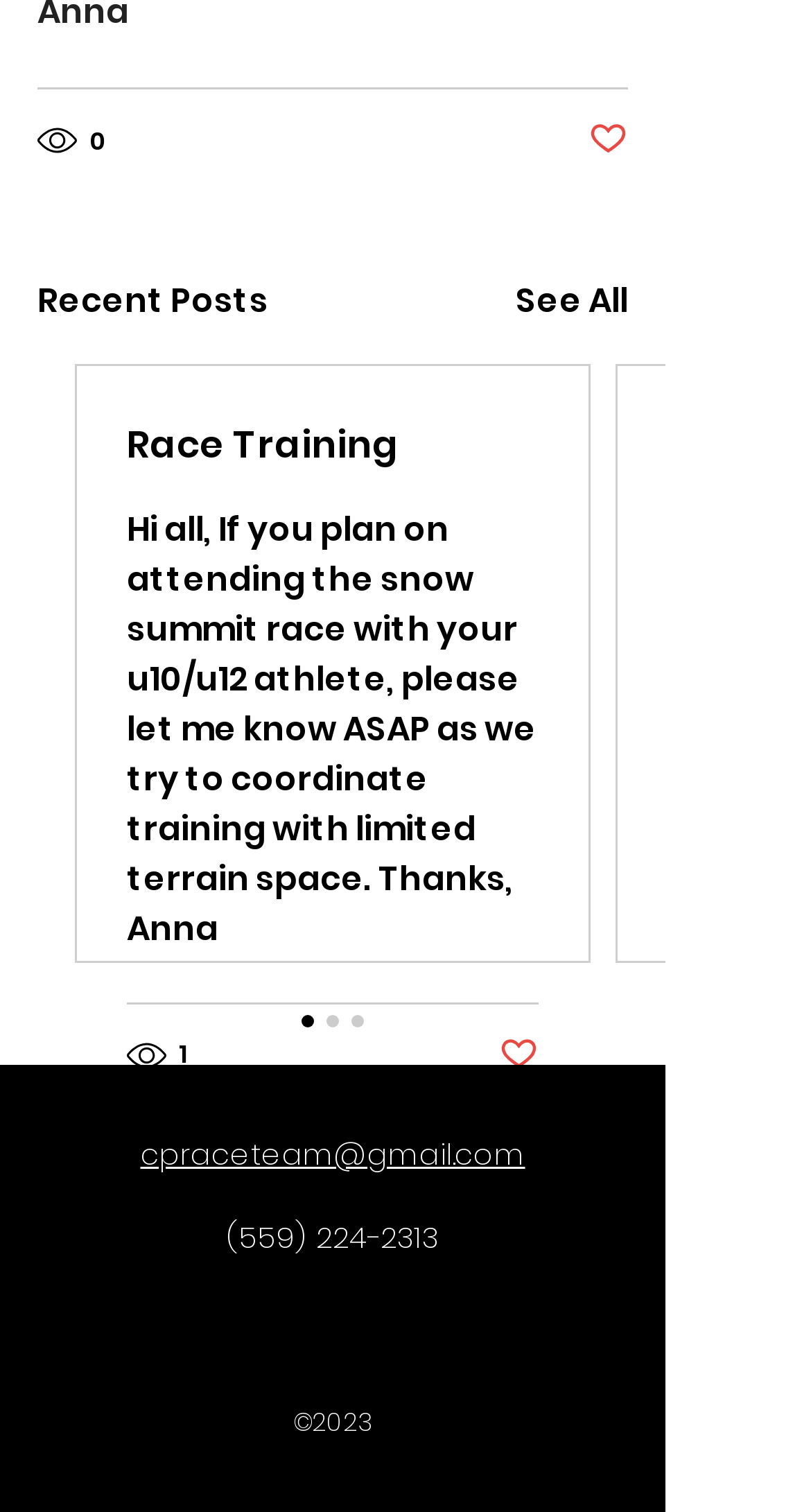Determine the bounding box coordinates for the clickable element to execute this instruction: "Visit Facebook page". Provide the coordinates as four float numbers between 0 and 1, i.e., [left, top, right, bottom].

[0.308, 0.871, 0.359, 0.898]